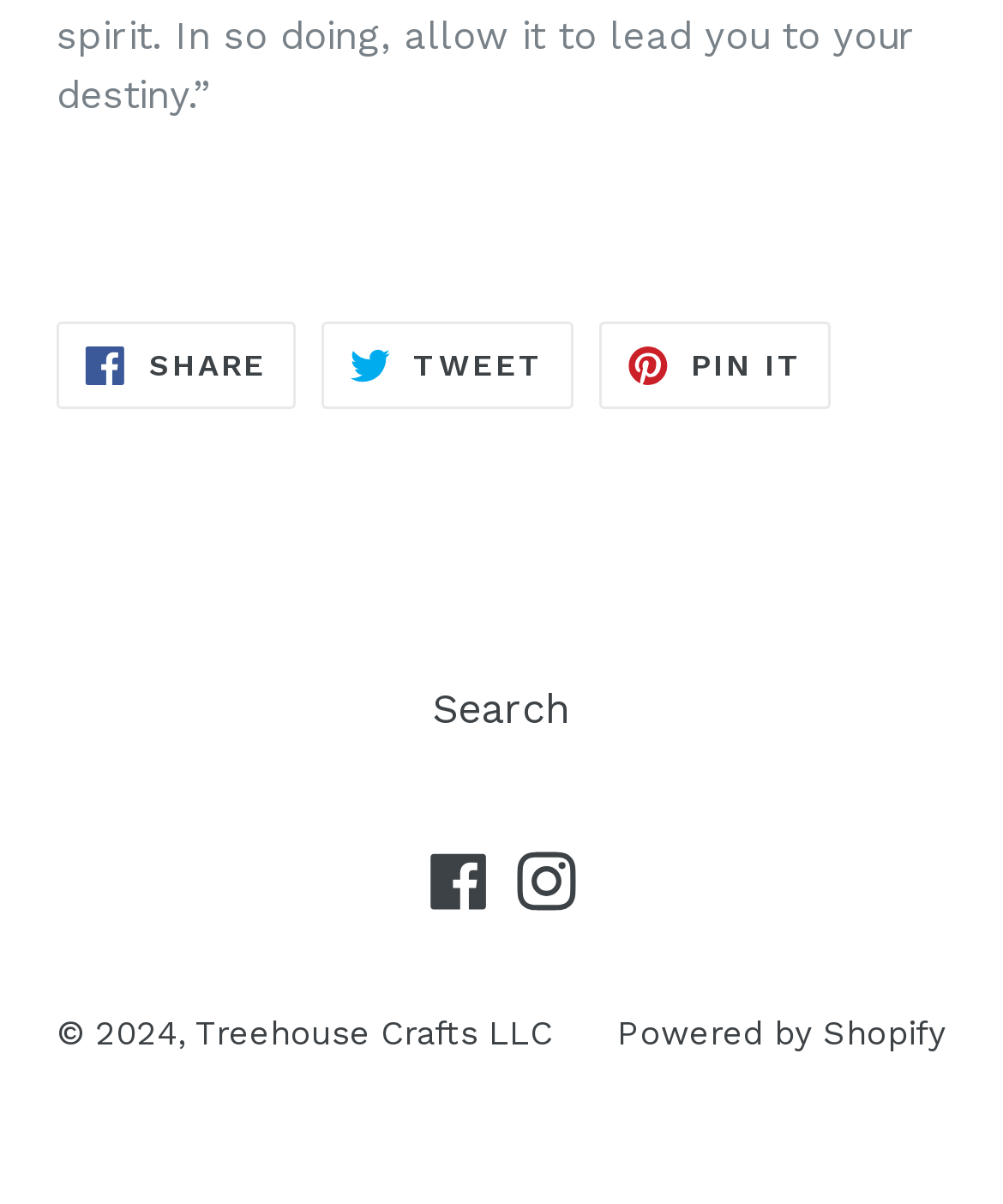What social media platforms can be used to share content?
Look at the image and construct a detailed response to the question.

The webpage has three social media links at the top, namely 'SHARE ON FACEBOOK', 'TWEET ON TWITTER', and 'PIN ON PINTEREST', indicating that users can share content on these three platforms.